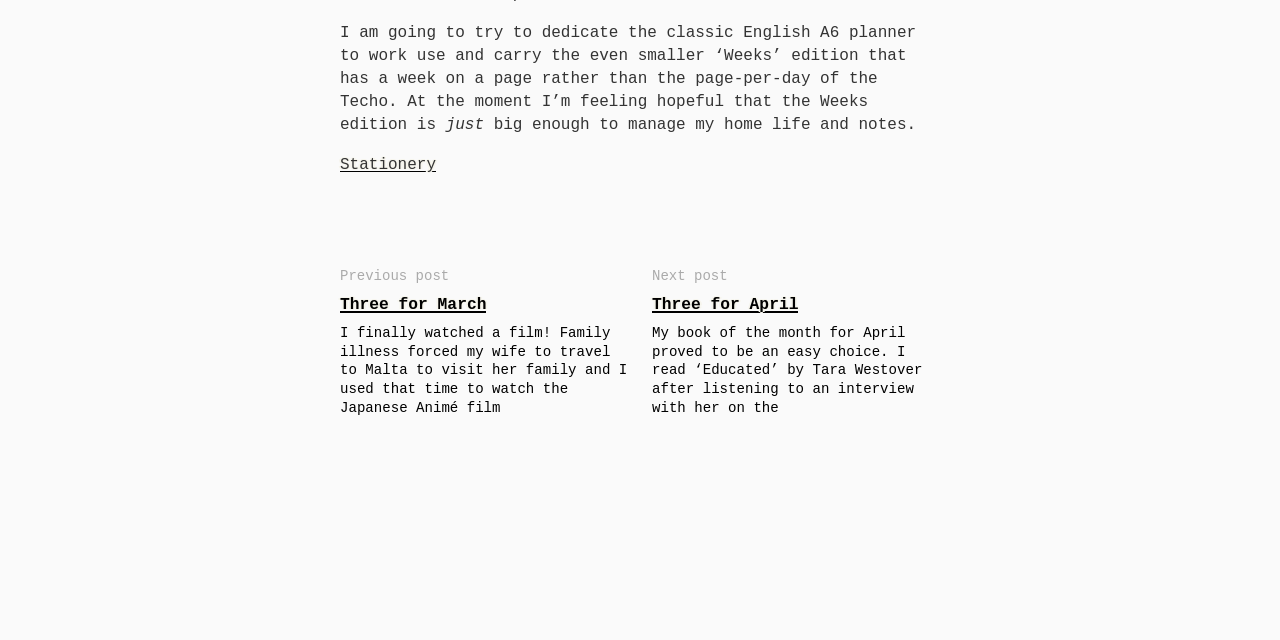Identify the coordinates of the bounding box for the element described below: "Stationery". Return the coordinates as four float numbers between 0 and 1: [left, top, right, bottom].

[0.266, 0.244, 0.341, 0.272]